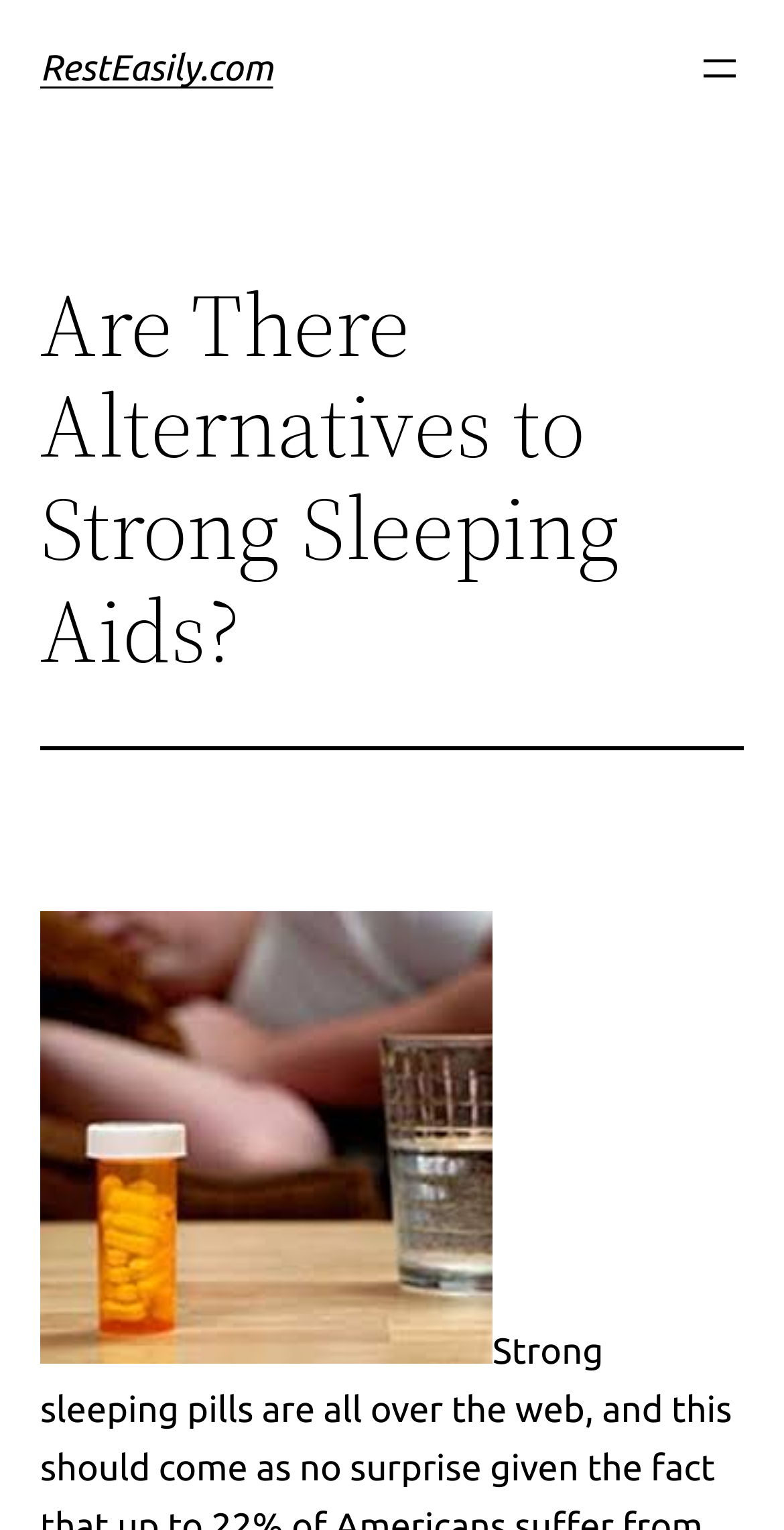Predict the bounding box for the UI component with the following description: "RestEasily.com".

[0.051, 0.032, 0.348, 0.058]